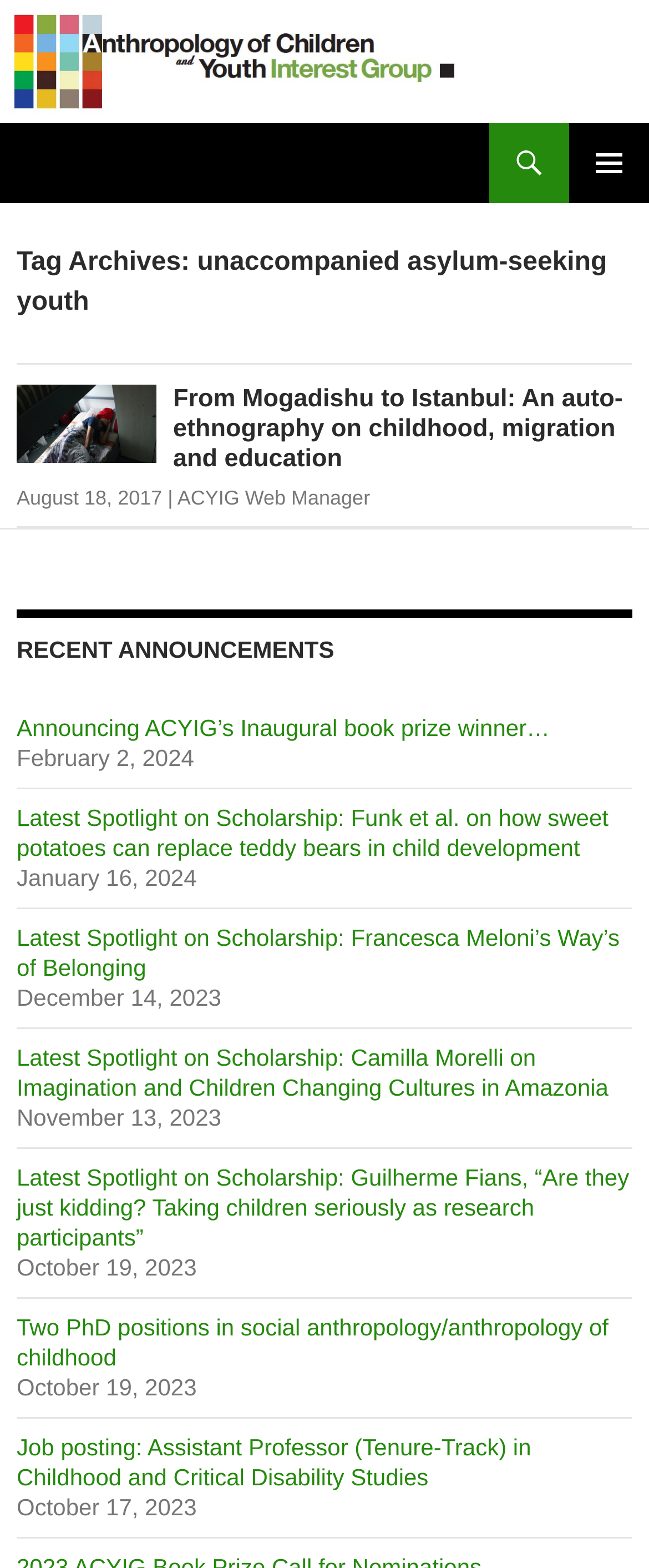Extract the main headline from the webpage and generate its text.

Anthropology of Children and Youth Interest Group